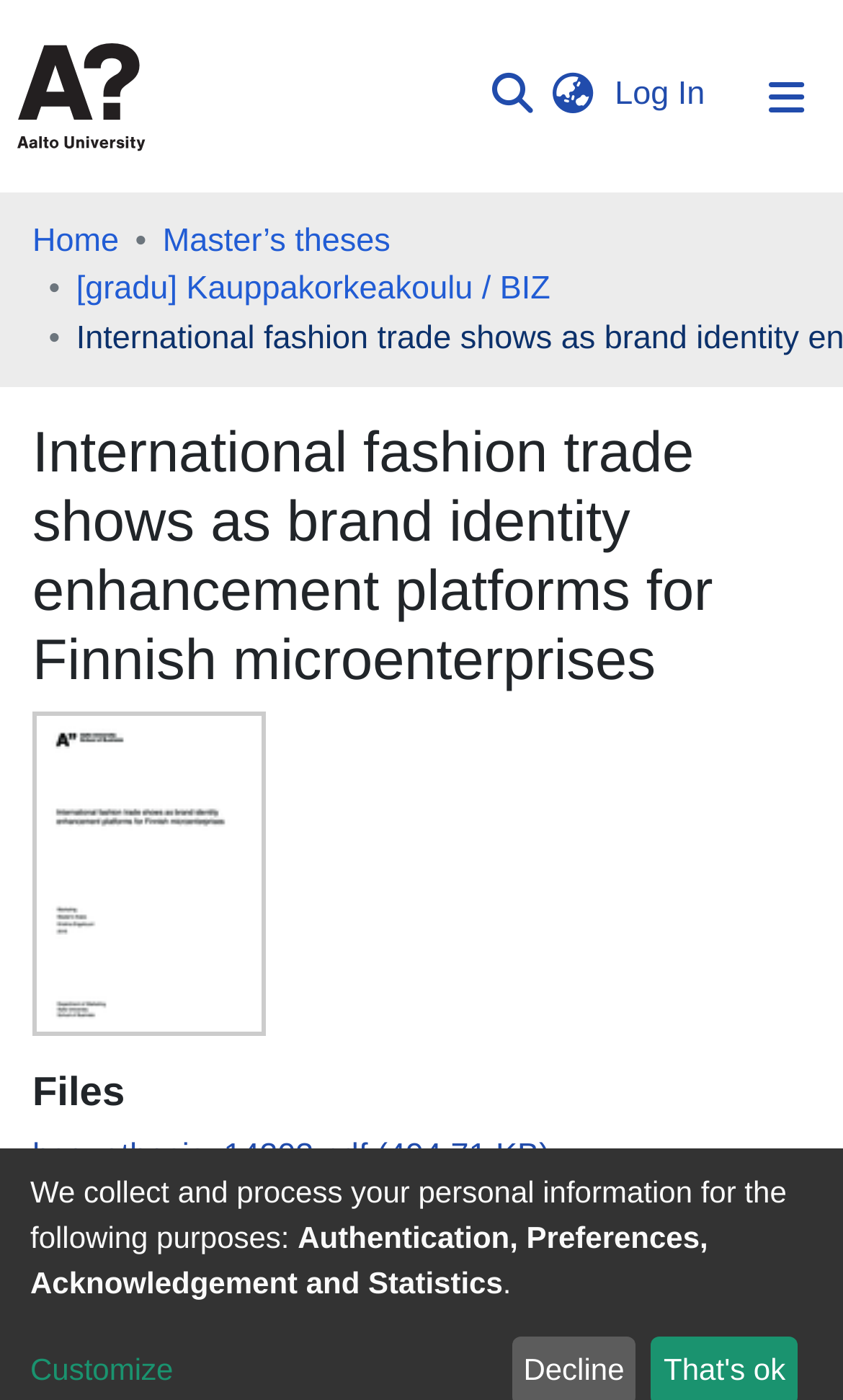Given the element description "hse_ethesis_14203.pdf (494.71 KB)", identify the bounding box of the corresponding UI element.

[0.038, 0.812, 0.652, 0.839]